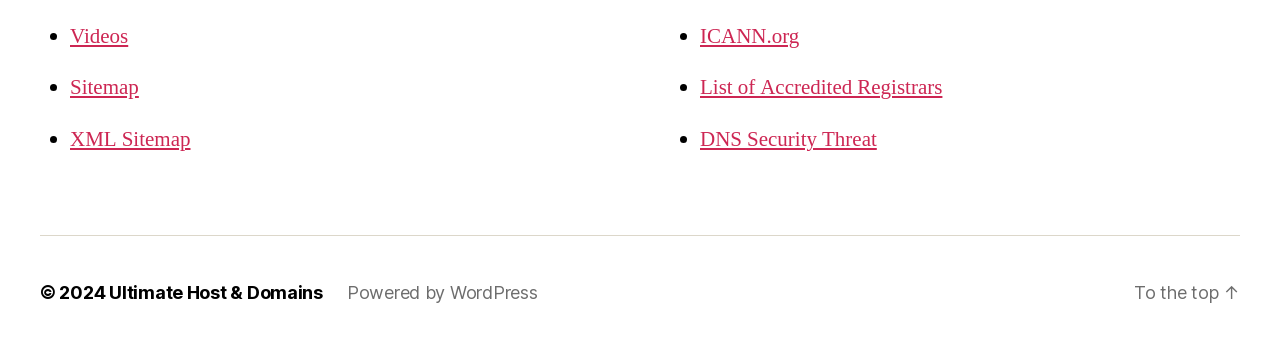What is the text at the bottom left corner?
Look at the image and respond with a one-word or short-phrase answer.

© 2024